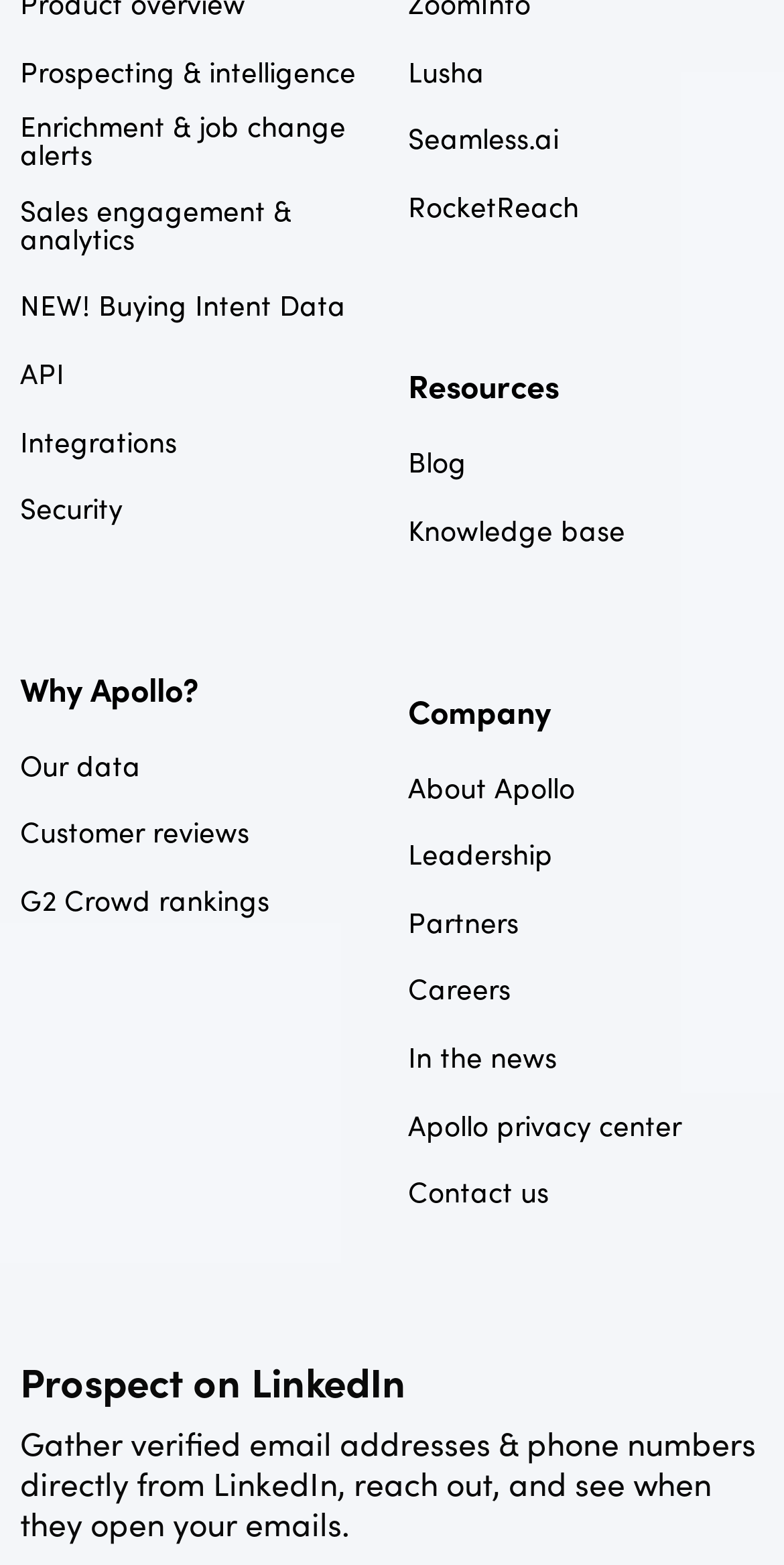Pinpoint the bounding box coordinates of the clickable element to carry out the following instruction: "Learn about Apollo's data."

[0.026, 0.479, 0.179, 0.497]